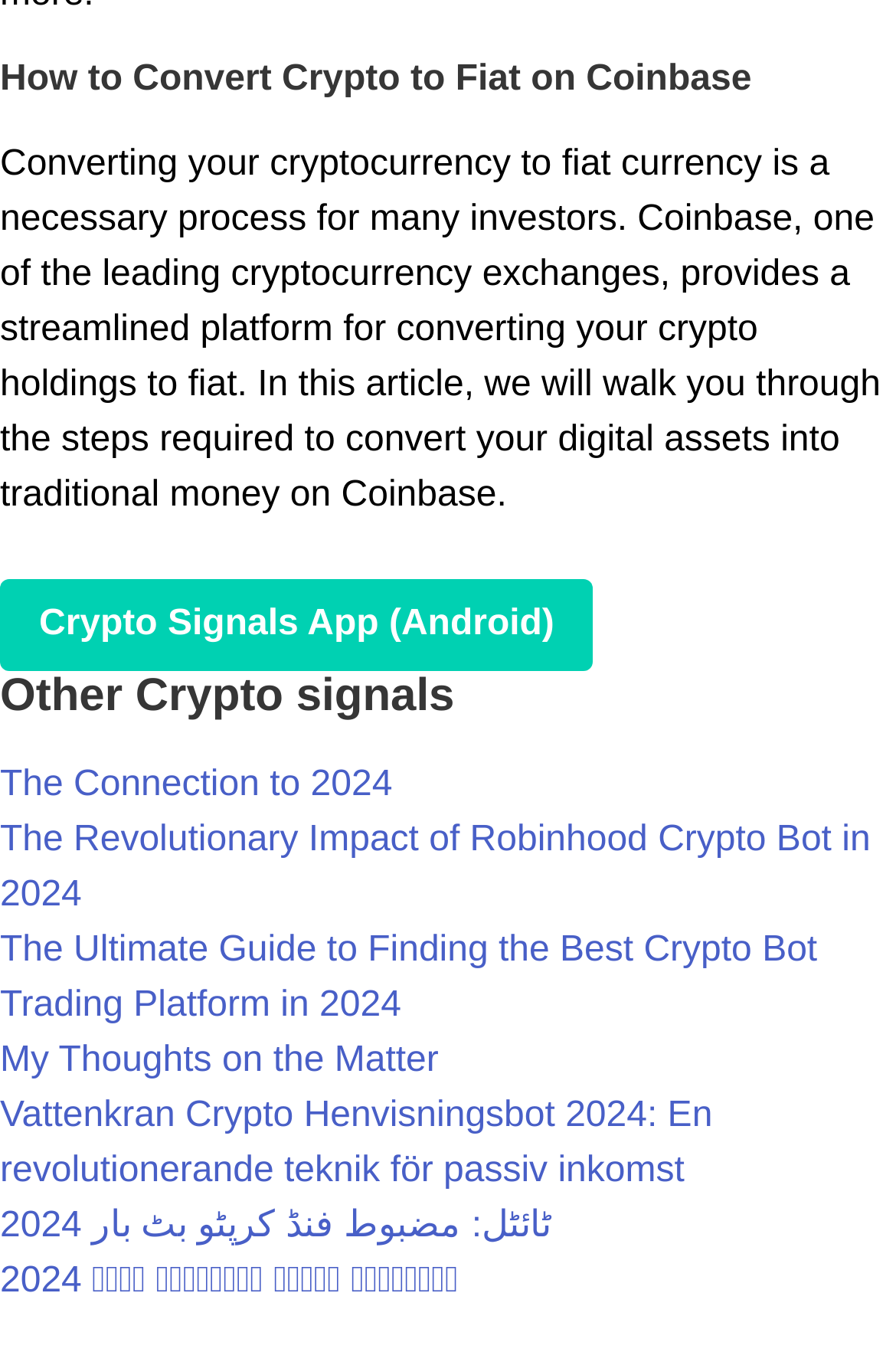How many links are provided in the article?
Based on the image, give a concise answer in the form of a single word or short phrase.

9